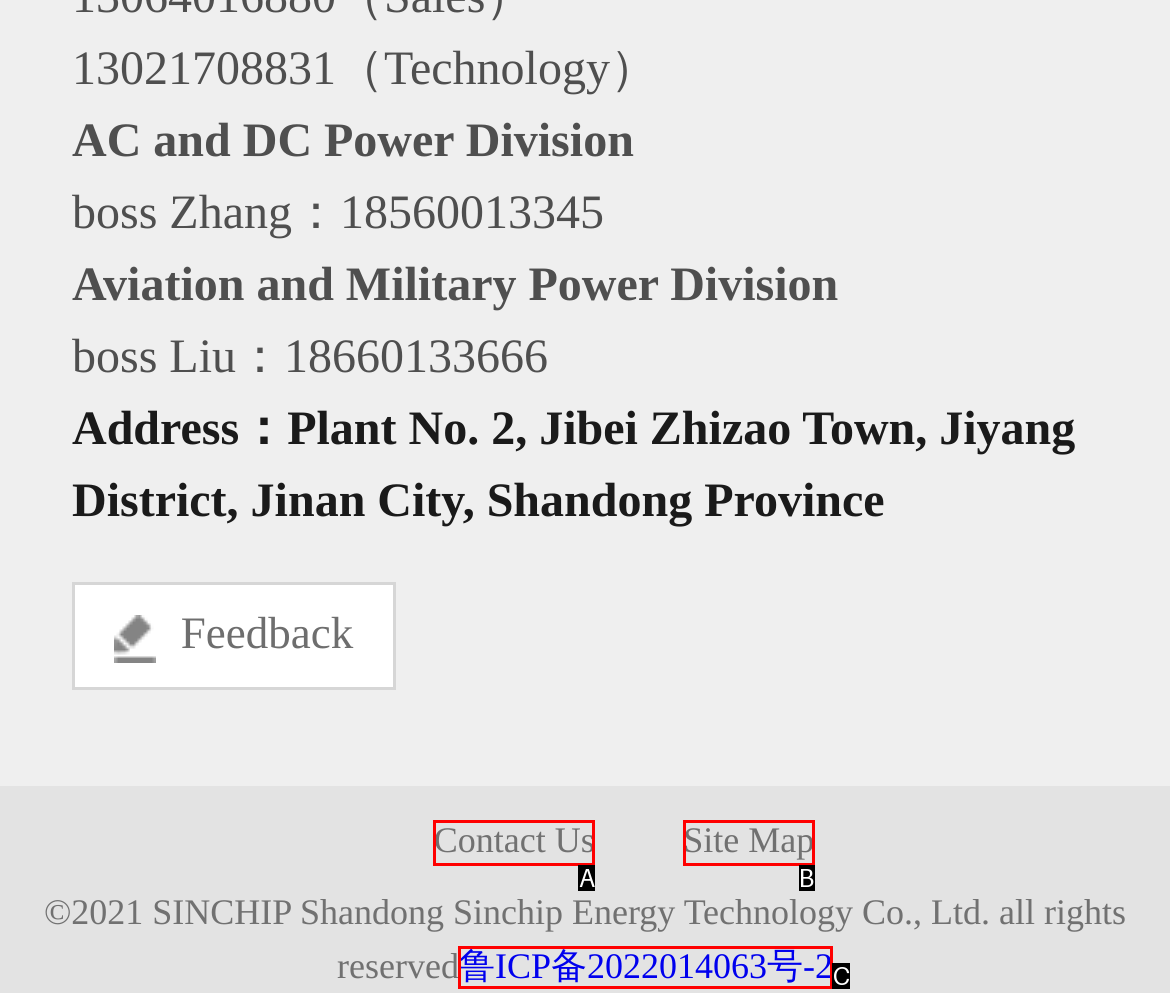Determine the HTML element that best aligns with the description: Site Map
Answer with the appropriate letter from the listed options.

B